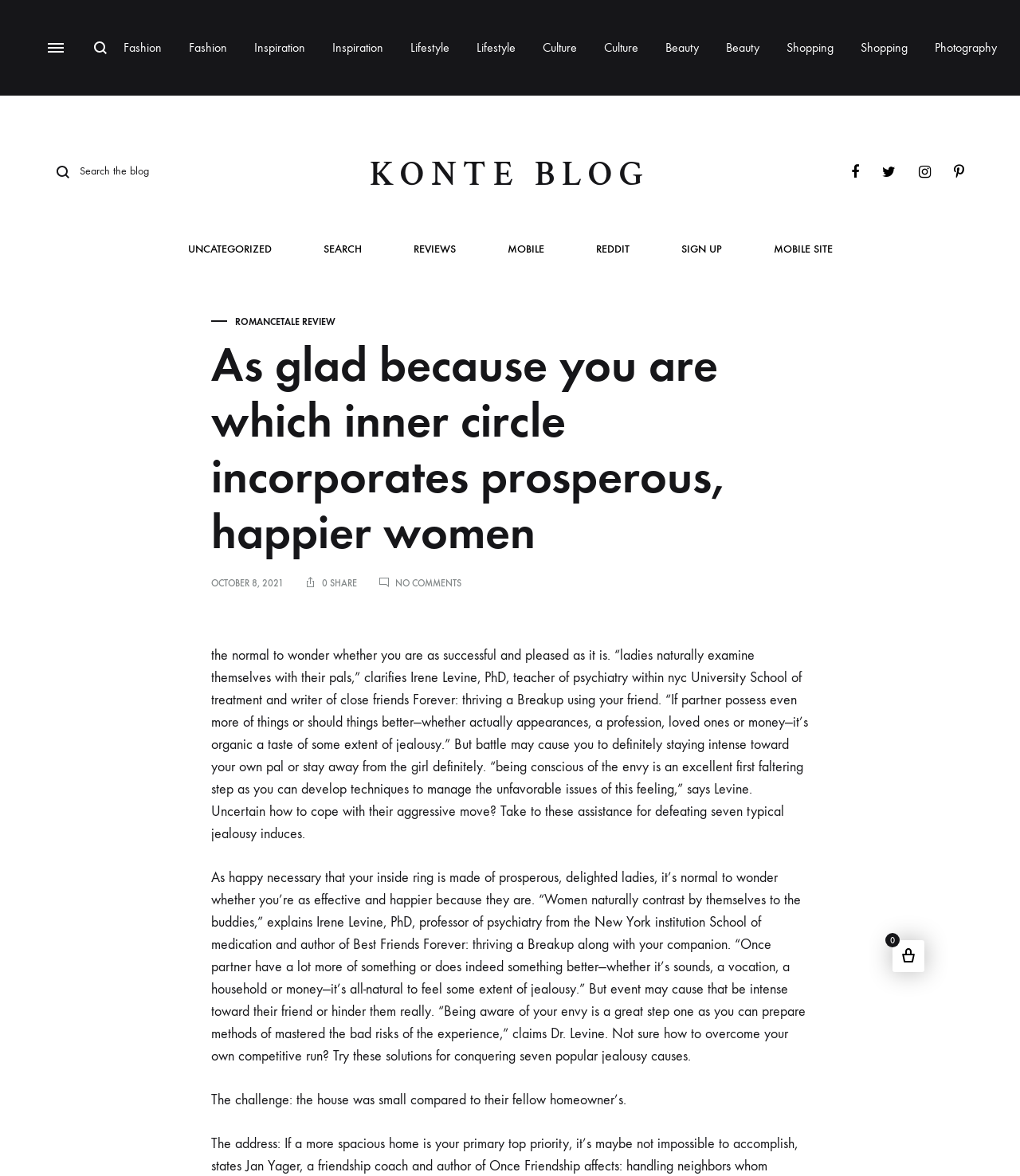Respond to the following query with just one word or a short phrase: 
What is the social media platform represented by the icon ''?

Twitter